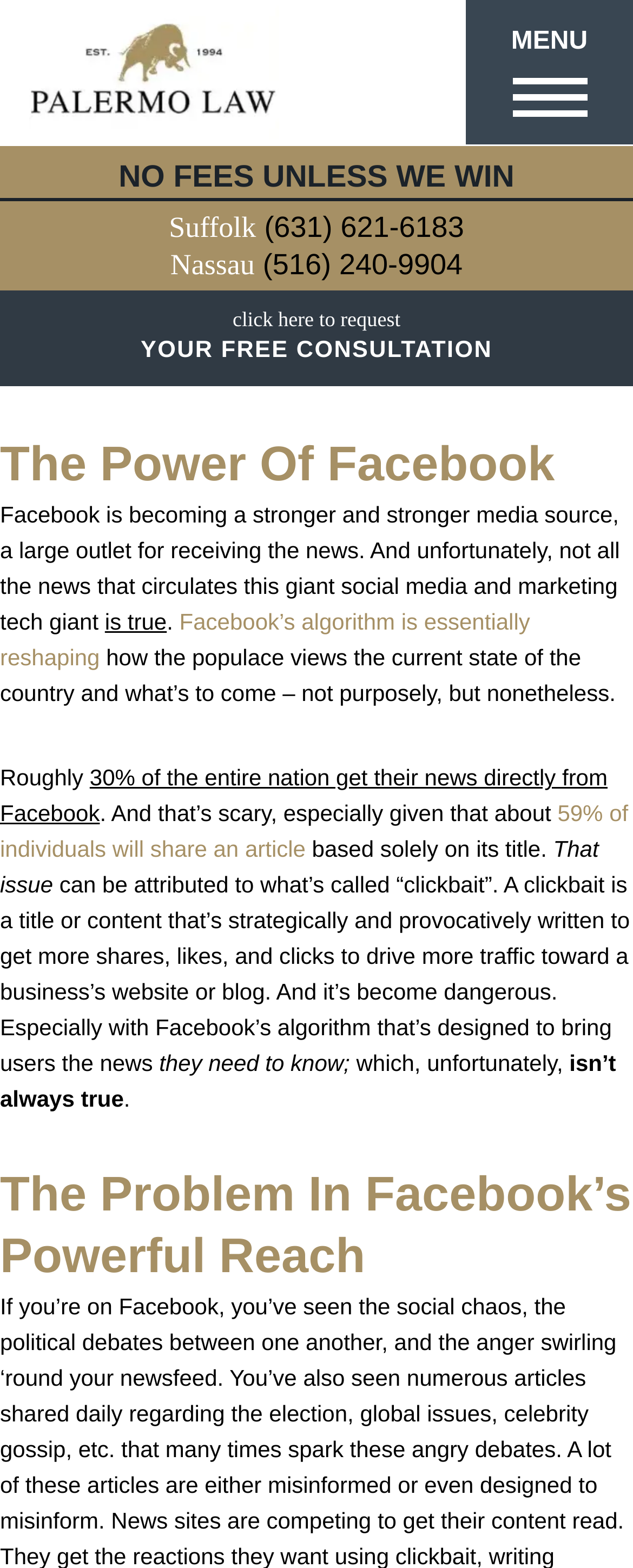Given the element description, predict the bounding box coordinates in the format (top-left x, top-left y, bottom-right x, bottom-right y), using floating point numbers between 0 and 1: alt="logo"

[0.013, 0.076, 0.474, 0.093]